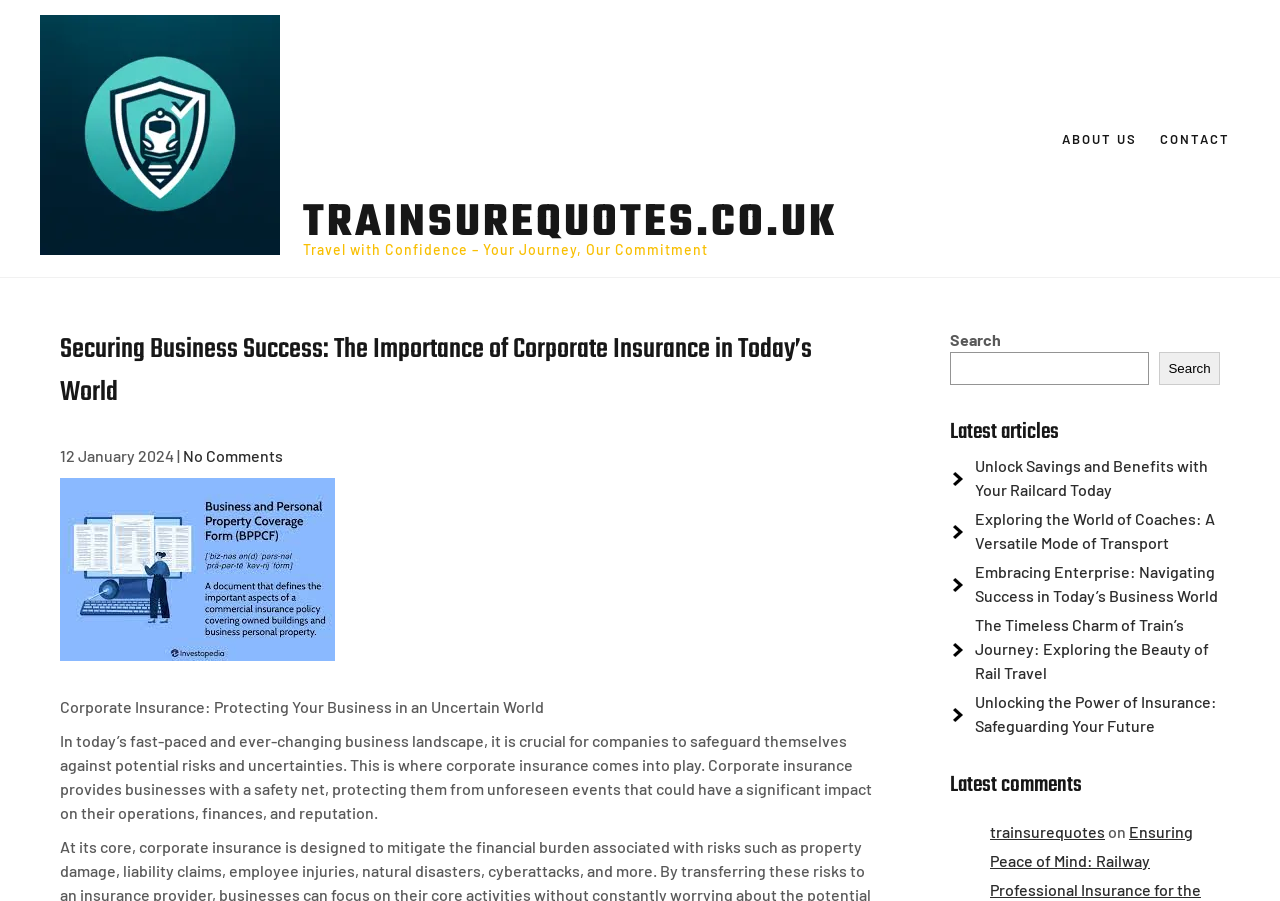Please identify the bounding box coordinates of the area that needs to be clicked to follow this instruction: "Open the ABOUT US page".

None